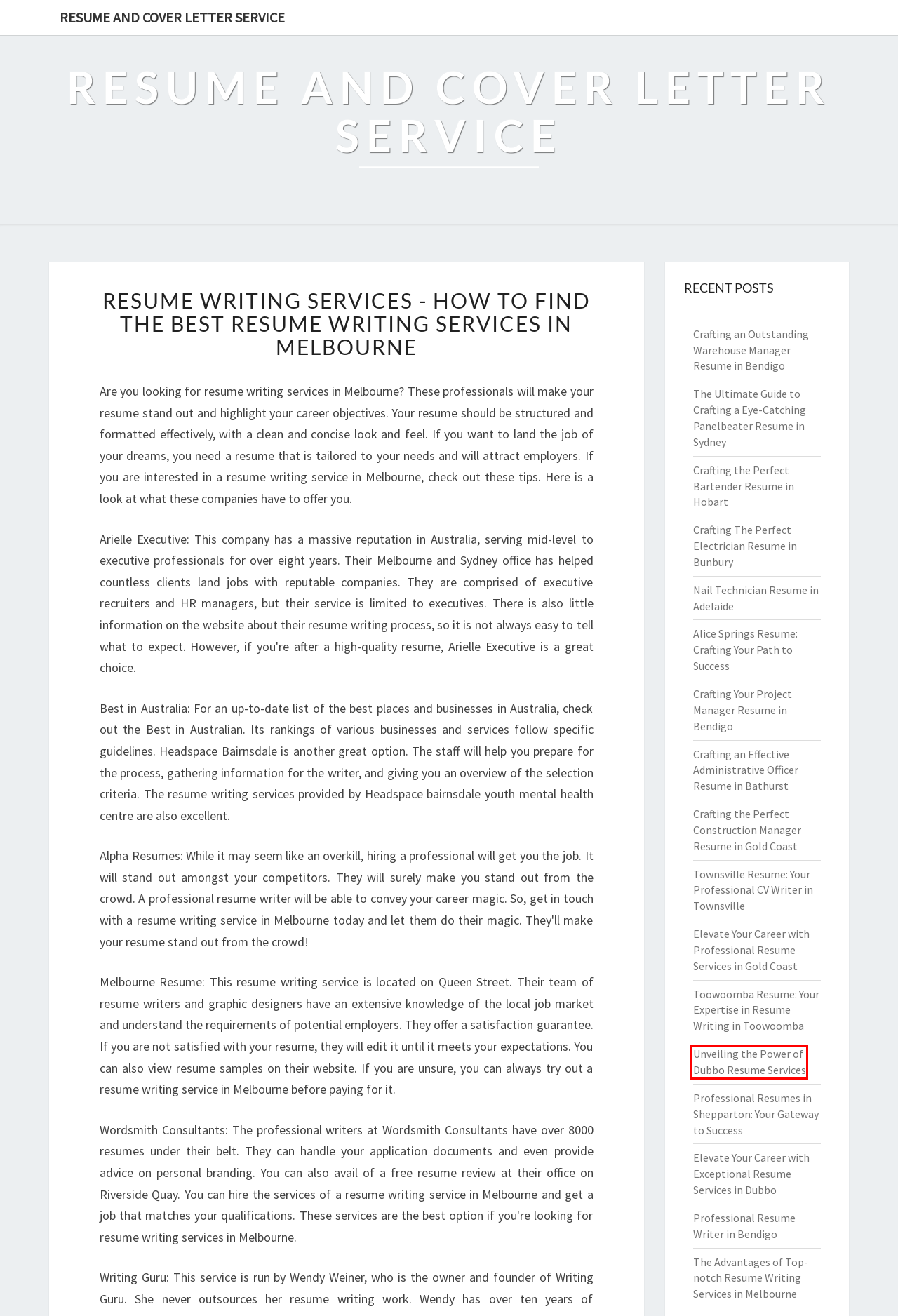Analyze the screenshot of a webpage with a red bounding box and select the webpage description that most accurately describes the new page resulting from clicking the element inside the red box. Here are the candidates:
A. Nail Technician Resume in Adelaide
B. Unveiling the Power of Dubbo Resume Services
C. The Advantages of Top-notch Resume Writing Services in Melbourne
D. Resume and Cover Letter Service
E. Alice Springs Resume: Crafting Your Path to Success
F. Crafting an Outstanding Warehouse Manager Resume in Bendigo
G. Elevate Your Career with Professional Resume Services in Gold Coast
H. Crafting The Perfect Electrician Resume in Bunbury

B